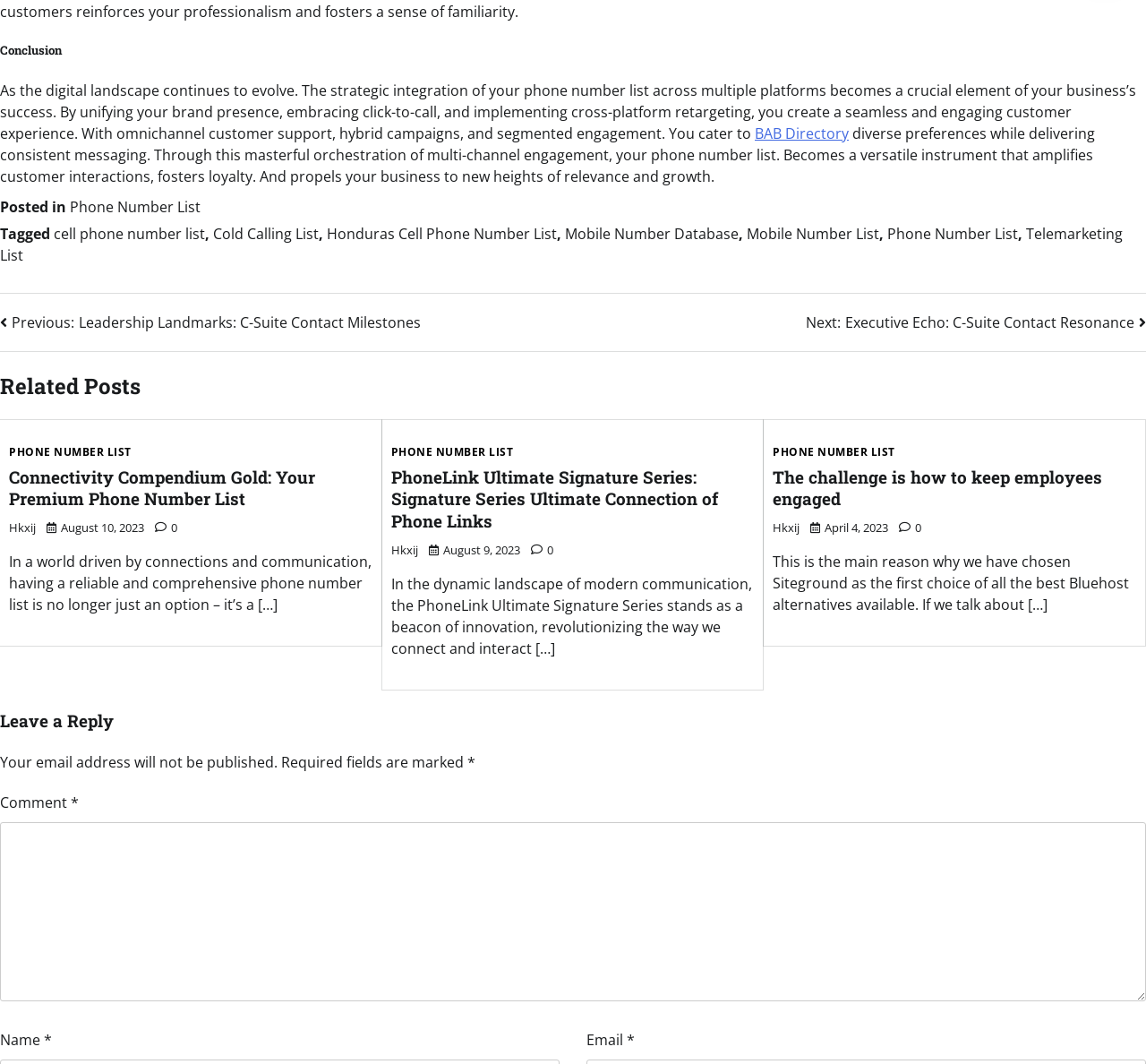What is the purpose of the 'BAB Directory' link?
Please describe in detail the information shown in the image to answer the question.

The purpose of the 'BAB Directory' link is not explicitly stated on the webpage, but based on its placement and context, it may be related to phone number lists or business directories.